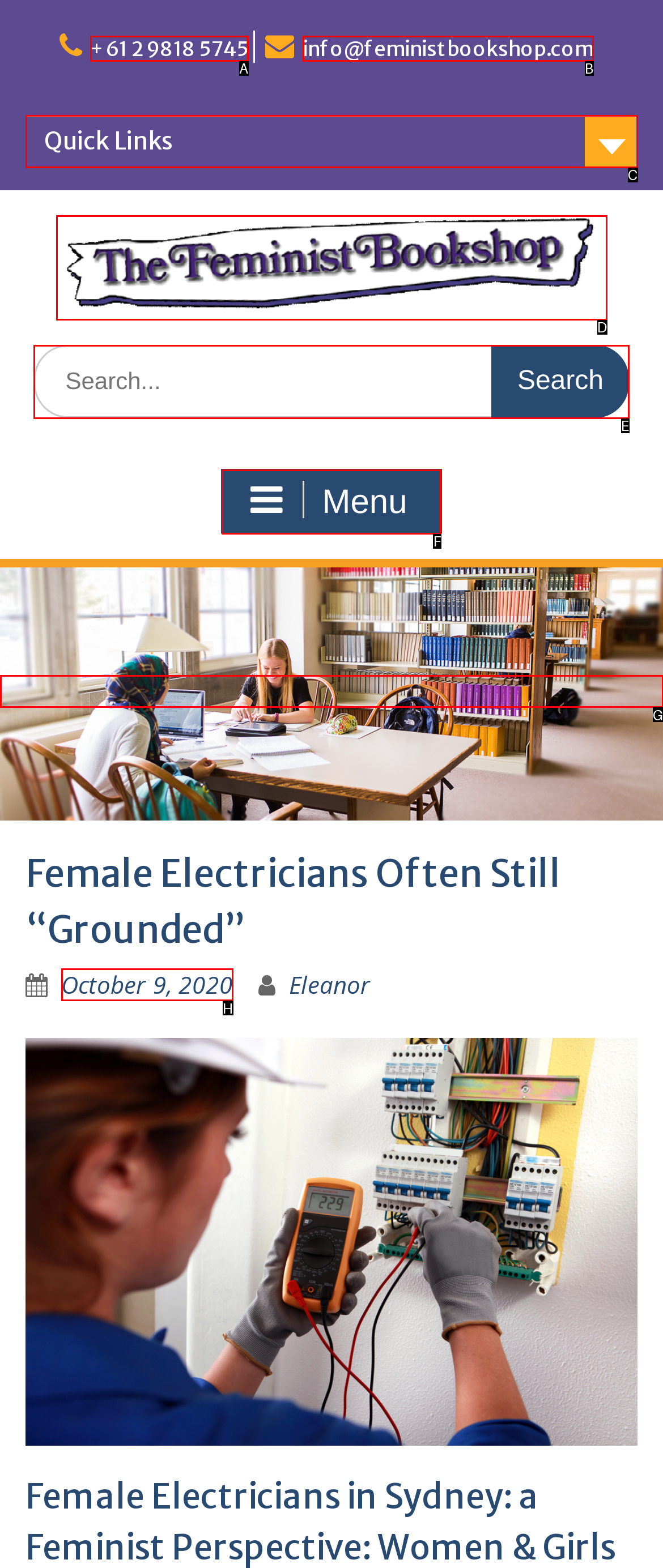Which option should I select to accomplish the task: Search for something? Respond with the corresponding letter from the given choices.

E